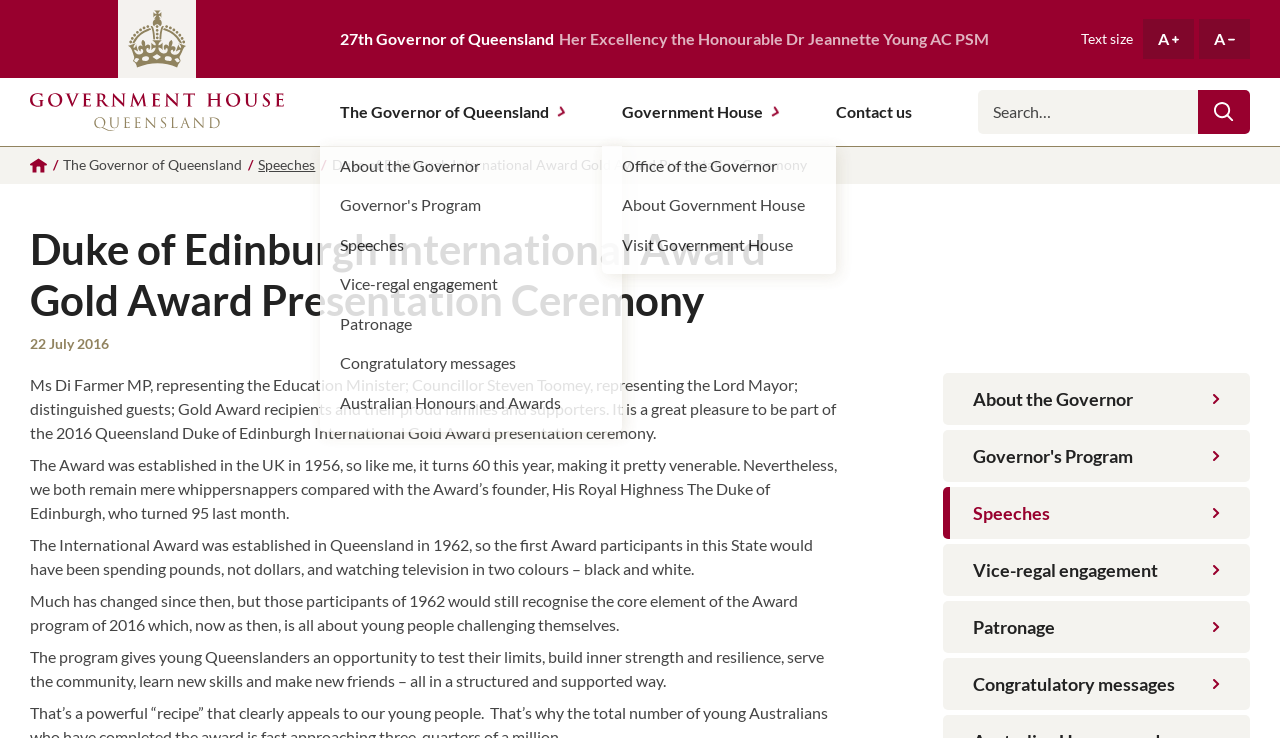Determine the bounding box coordinates for the HTML element described here: "Speeches".

[0.737, 0.66, 0.977, 0.731]